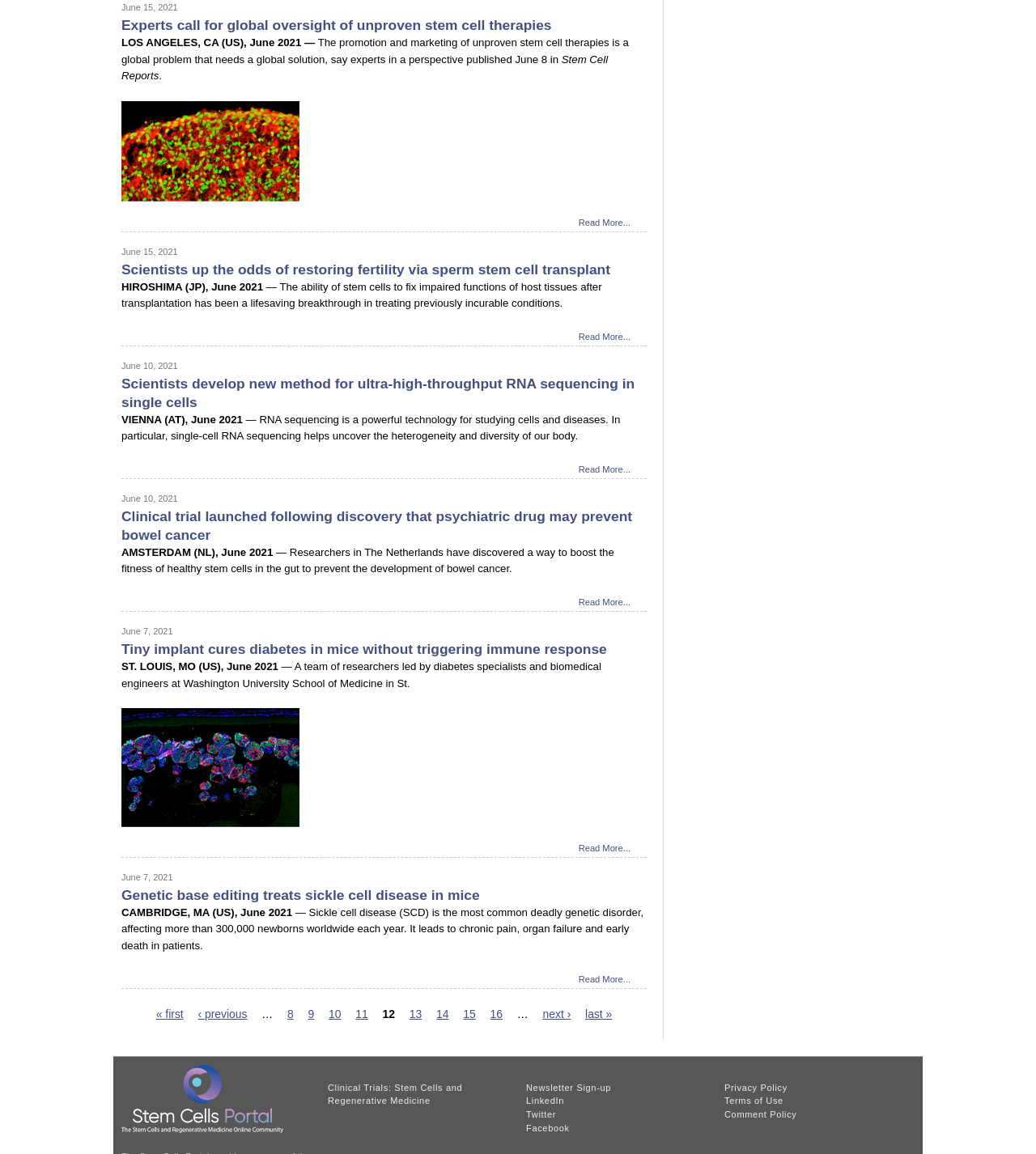Where is the research about psychiatric drug and bowel cancer conducted?
Refer to the image and give a detailed answer to the query.

The news article about the research on psychiatric drug and bowel cancer is located below the date 'June 10, 2021', and its location is specified as 'AMSTERDAM (NL)', indicating that the research is conducted in The Netherlands.